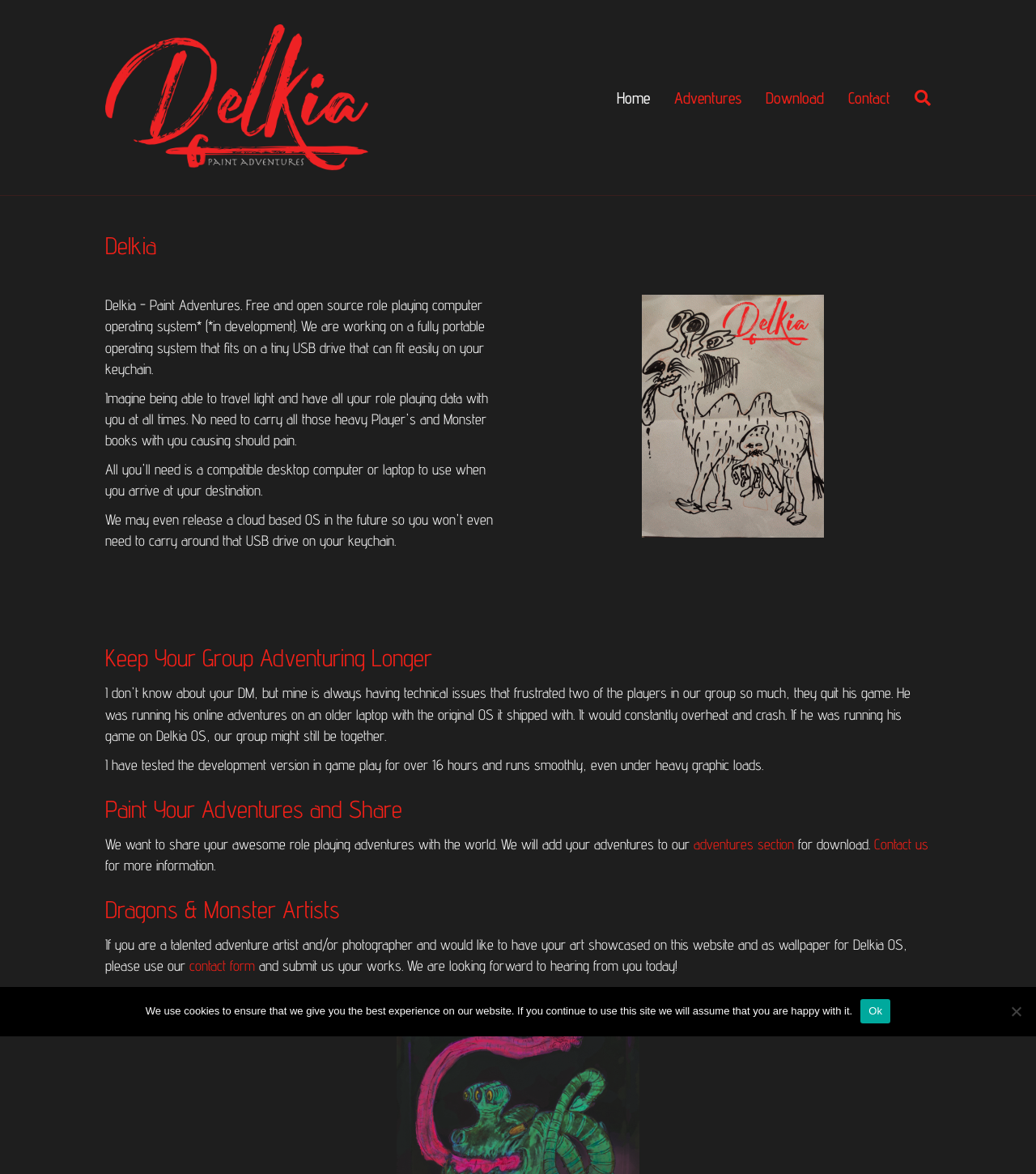Please give a succinct answer to the question in one word or phrase:
What is the purpose of the 'adventures section' on the webpage?

To share role playing adventures